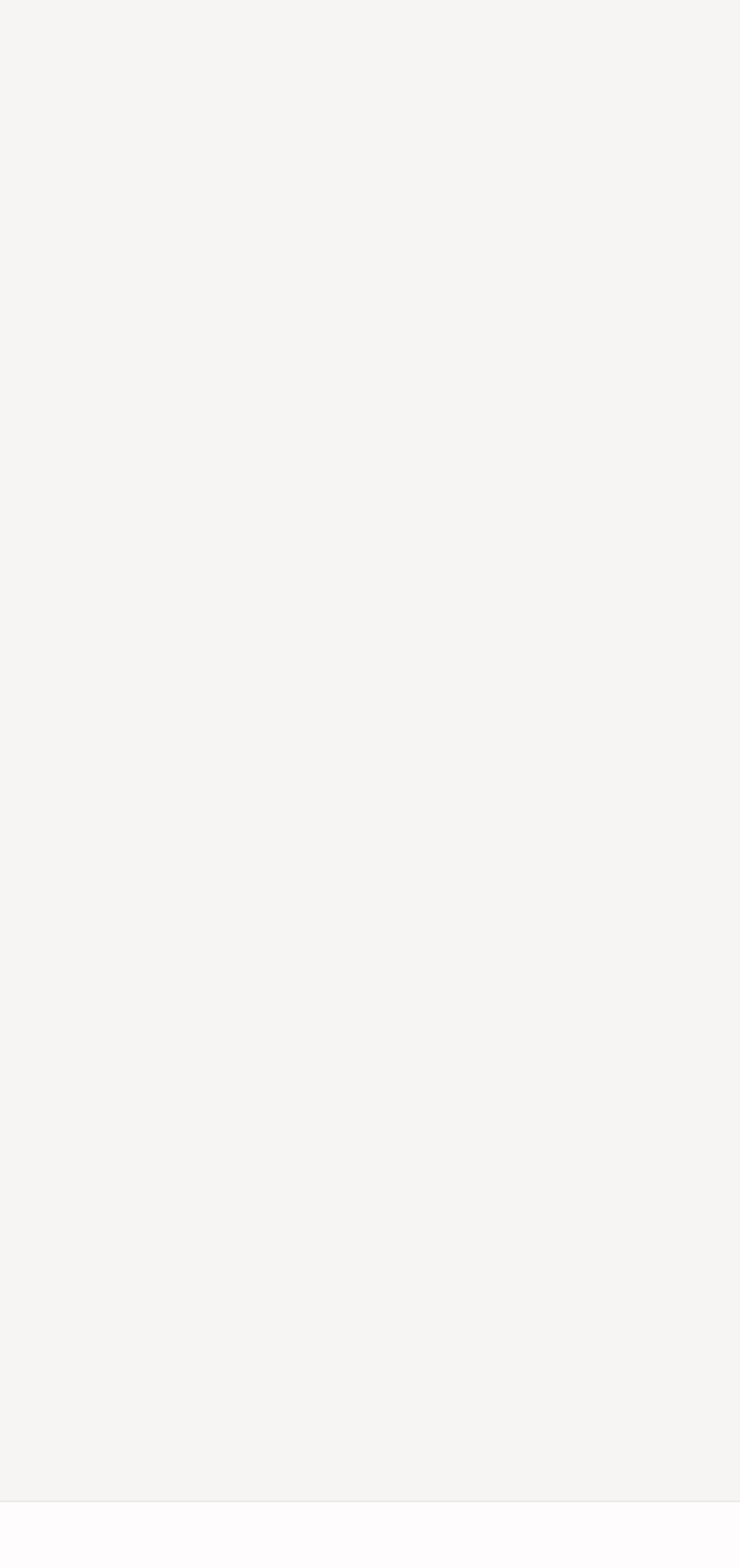Locate the bounding box coordinates of the element that should be clicked to fulfill the instruction: "explore 'Apps' category".

[0.108, 0.833, 0.197, 0.853]